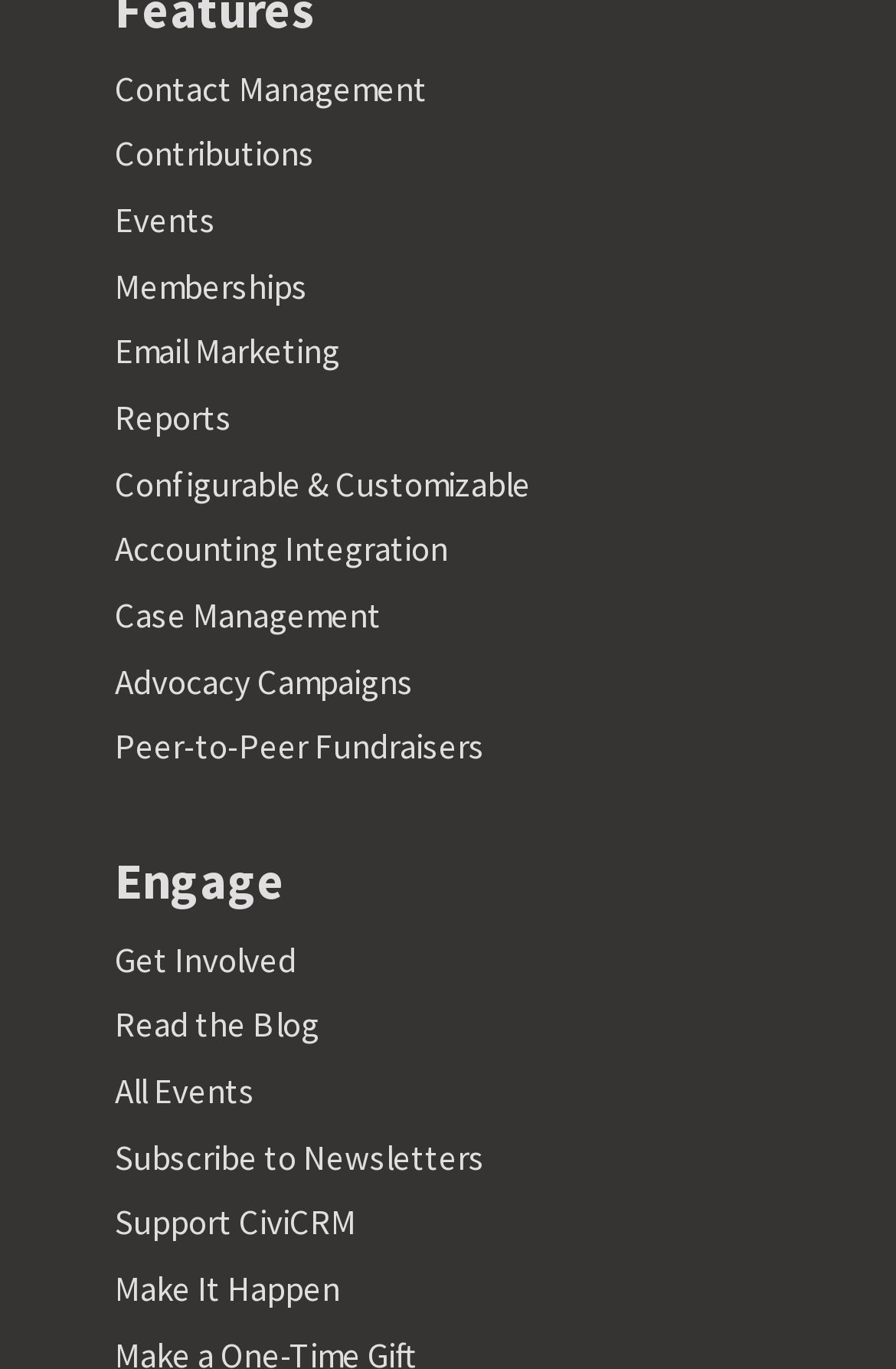How many links are related to events?
Answer the question based on the image using a single word or a brief phrase.

2